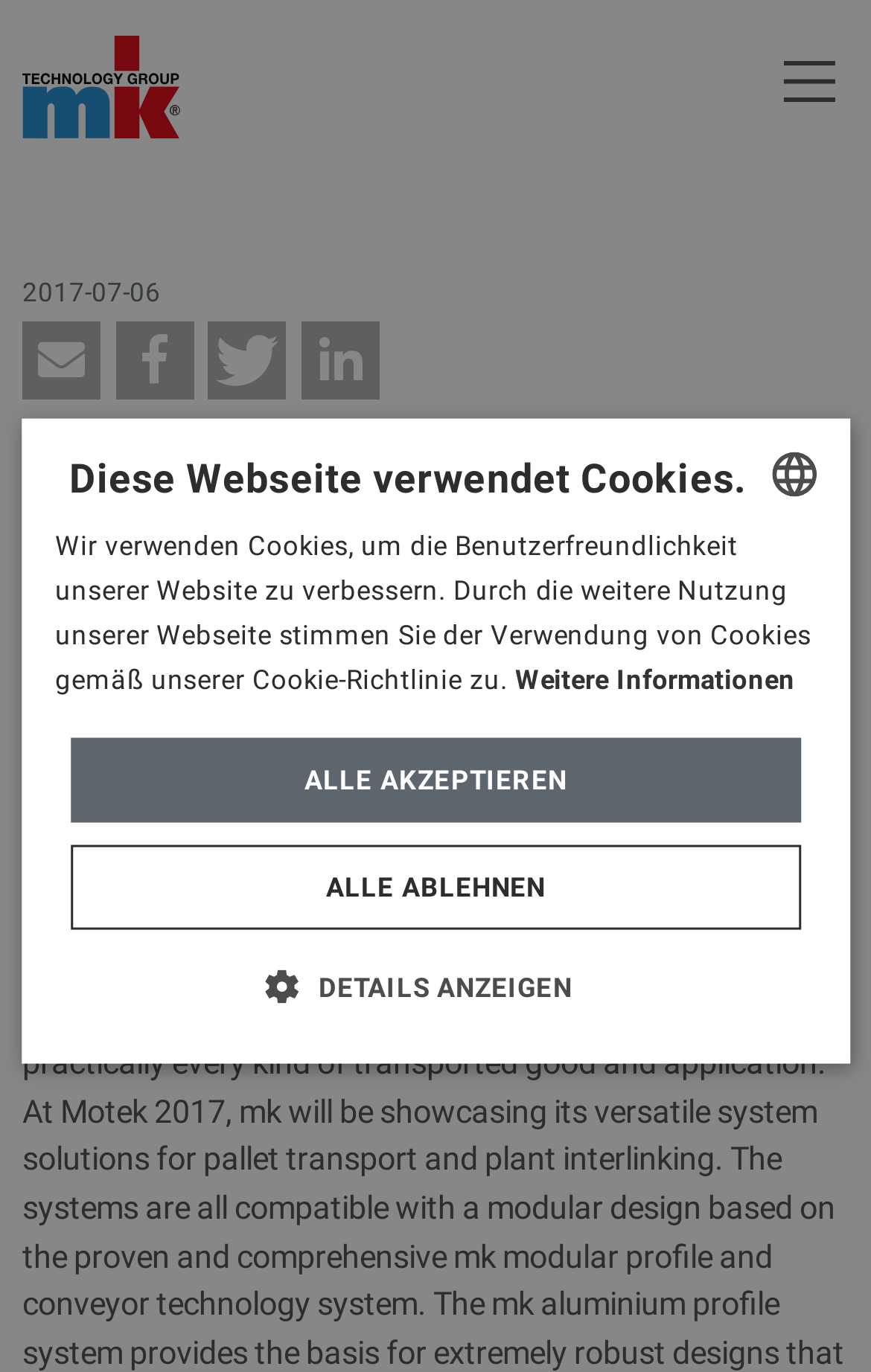Please identify the coordinates of the bounding box that should be clicked to fulfill this instruction: "Check the official completion of Northlight, Pendle".

None